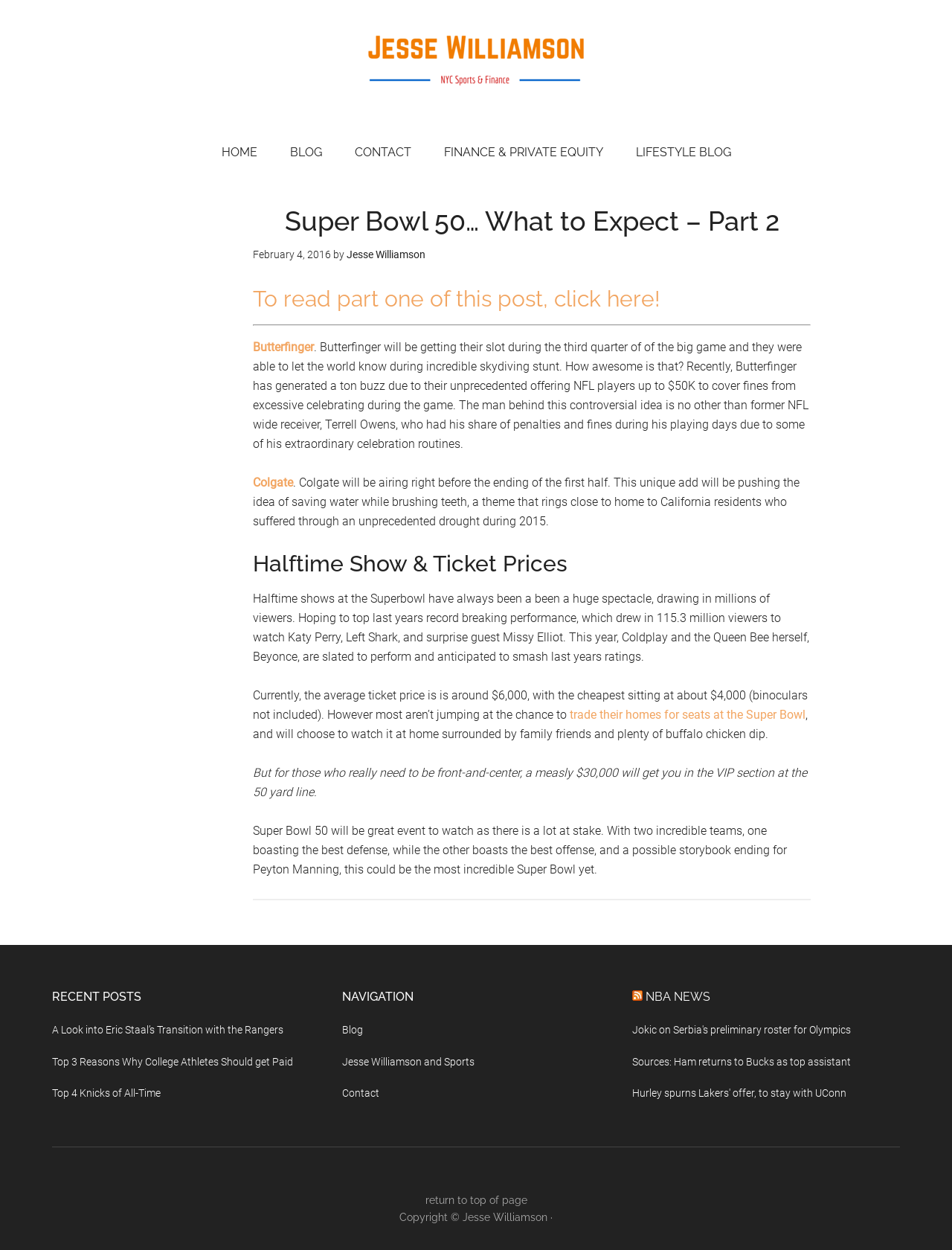Describe the webpage in detail, including text, images, and layout.

The webpage is about Jesse Williamson Sports, with a focus on sports news and blog posts. At the top, there is a navigation menu with links to "HOME", "BLOG", "CONTACT", "FINANCE & PRIVATE EQUITY", and "LIFESTYLE BLOG". Below the navigation menu, there is a main content area that takes up most of the page.

In the main content area, there is an article with a heading "Super Bowl 50… What to Expect – Part 2". The article has a link to read part one of the post, and it discusses the Super Bowl, including the halftime show and ticket prices. The article also mentions Butterfinger and Colgate, which are airing ads during the Super Bowl.

Below the article, there are three sections: "RECENT POSTS", "NAVIGATION", and "RSS NBA NEWS". The "RECENT POSTS" section has links to three recent blog posts, including "A Look into Eric Staal’s Transition with the Rangers" and "Top 3 Reasons Why College Athletes Should get Paid". The "NAVIGATION" section has links to "Blog", "Jesse Williamson and Sports", and "Contact". The "RSS NBA NEWS" section has links to RSS feeds and NBA news articles, including "Jokic on Serbia's preliminary roster for Olympics" and "Sources: Ham returns to Bucks as top assistant".

At the bottom of the page, there is a link to return to the top of the page, a copyright notice, and a link to Jesse Williamson.